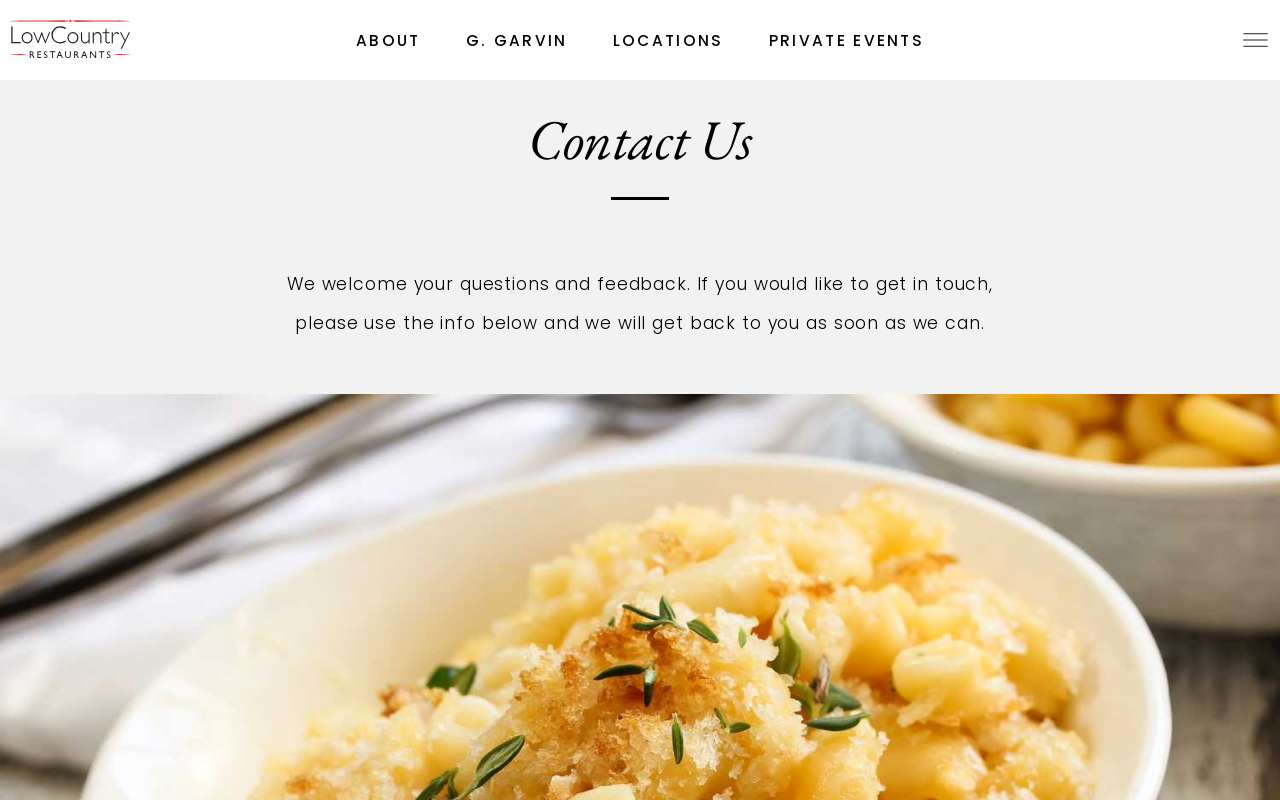Determine the bounding box coordinates for the UI element matching this description: "about".

[0.262, 0.019, 0.344, 0.065]